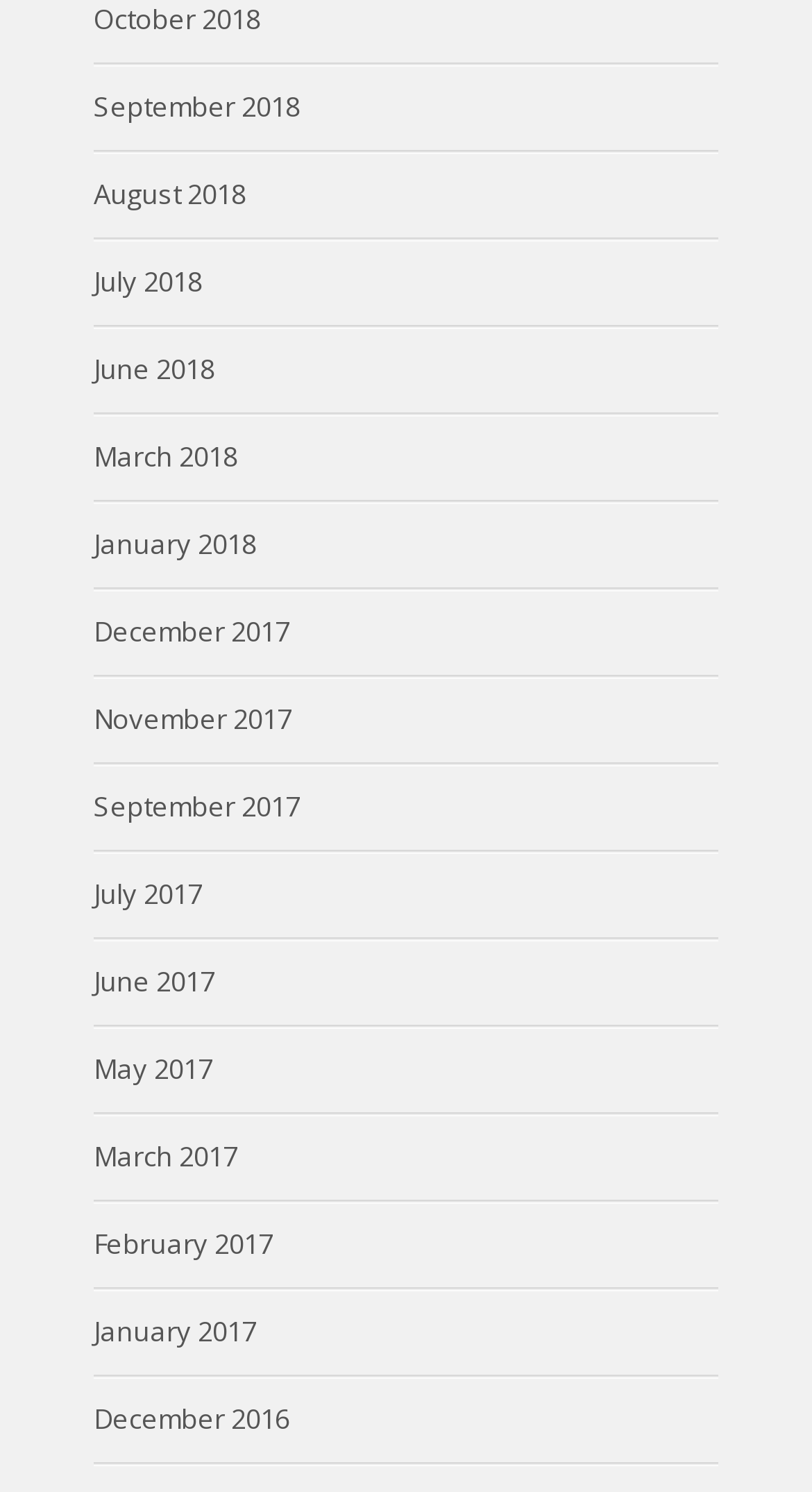Show the bounding box coordinates of the region that should be clicked to follow the instruction: "view June 2018."

[0.115, 0.235, 0.264, 0.26]